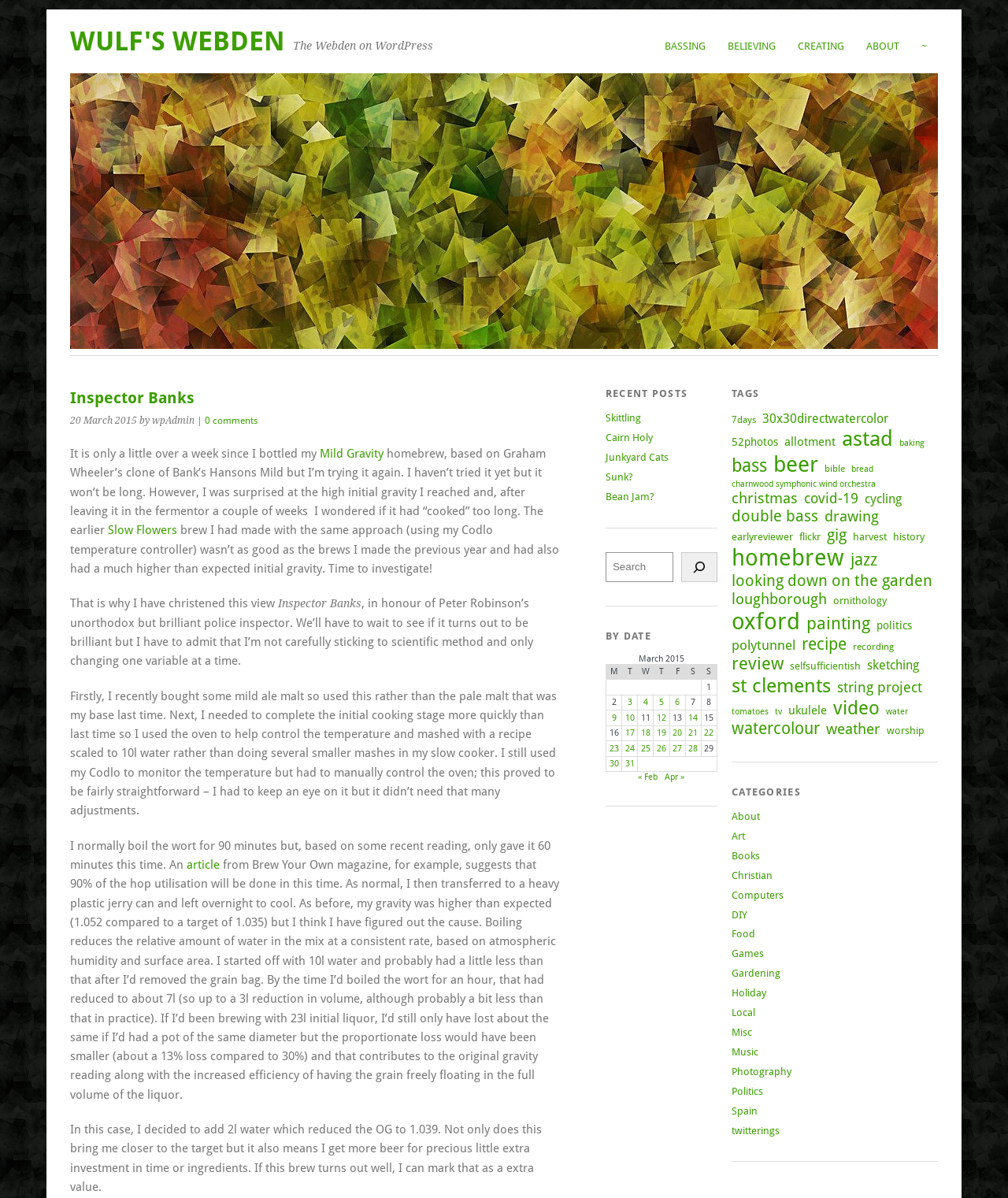Please identify the bounding box coordinates for the region that you need to click to follow this instruction: "Read the 'Recent Posts'".

[0.601, 0.323, 0.712, 0.343]